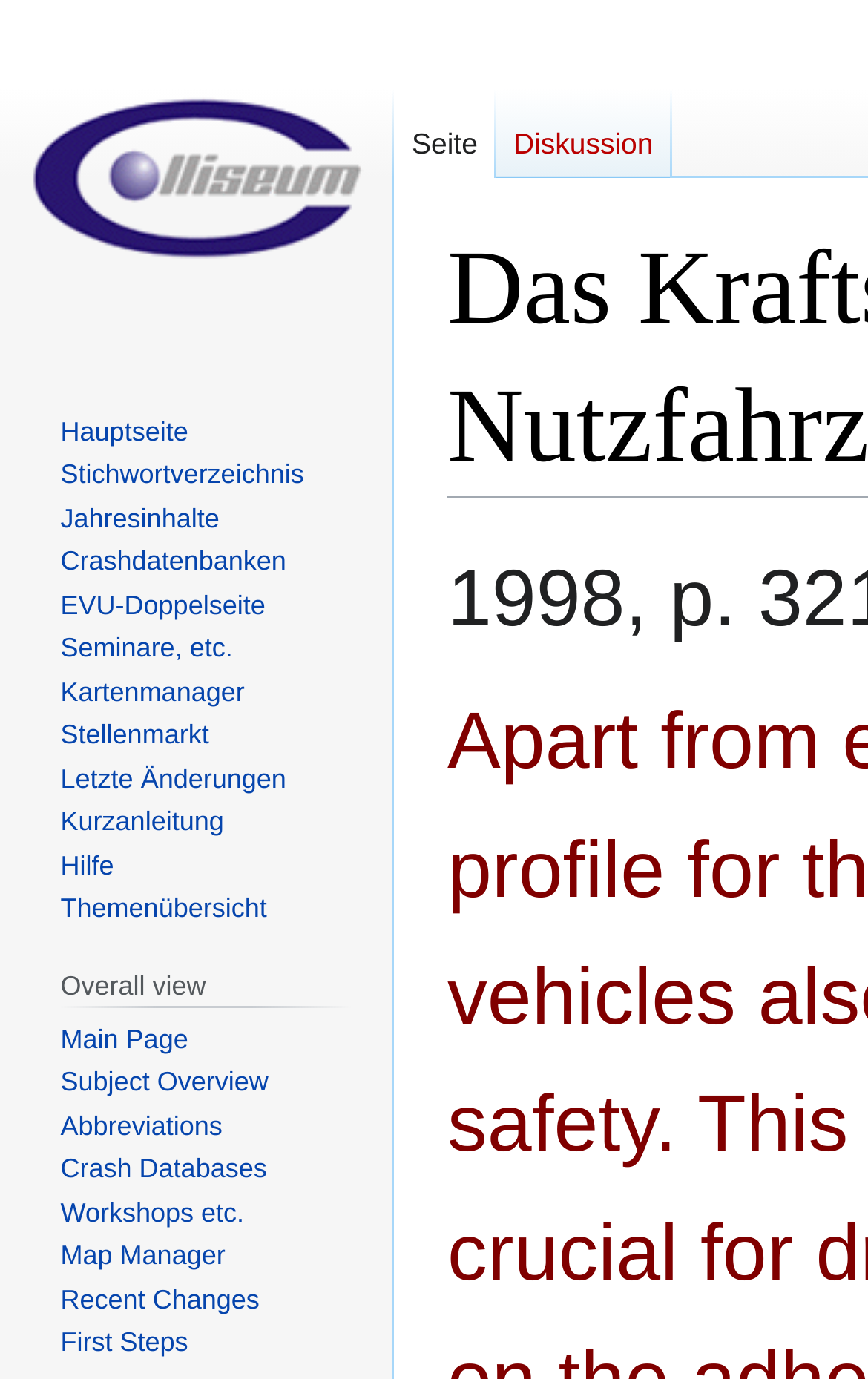Point out the bounding box coordinates of the section to click in order to follow this instruction: "view subject overview".

[0.07, 0.773, 0.309, 0.796]